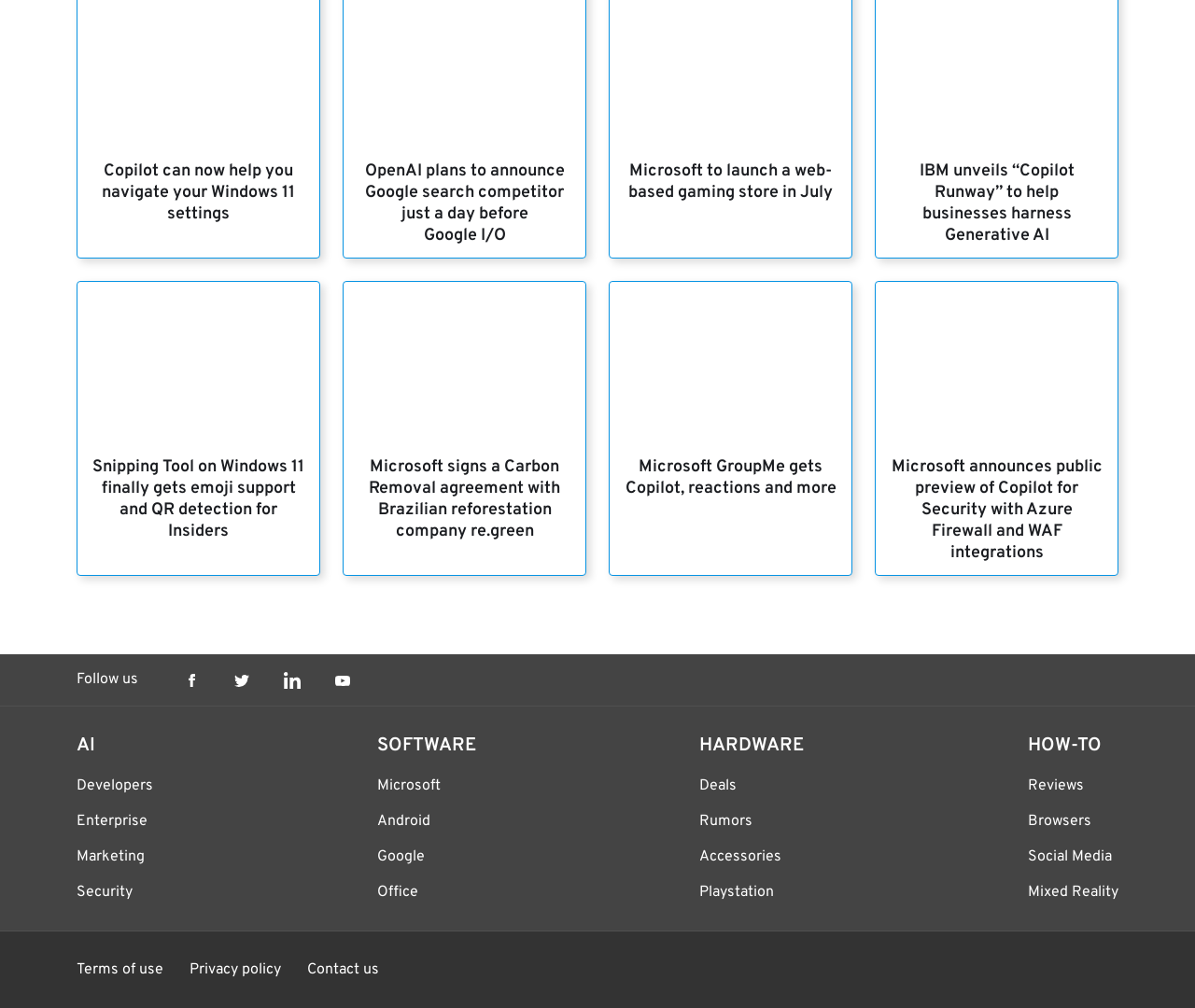Please identify the coordinates of the bounding box that should be clicked to fulfill this instruction: "Read about Microsoft GroupMe getting Copilot, reactions and more".

[0.523, 0.453, 0.7, 0.496]